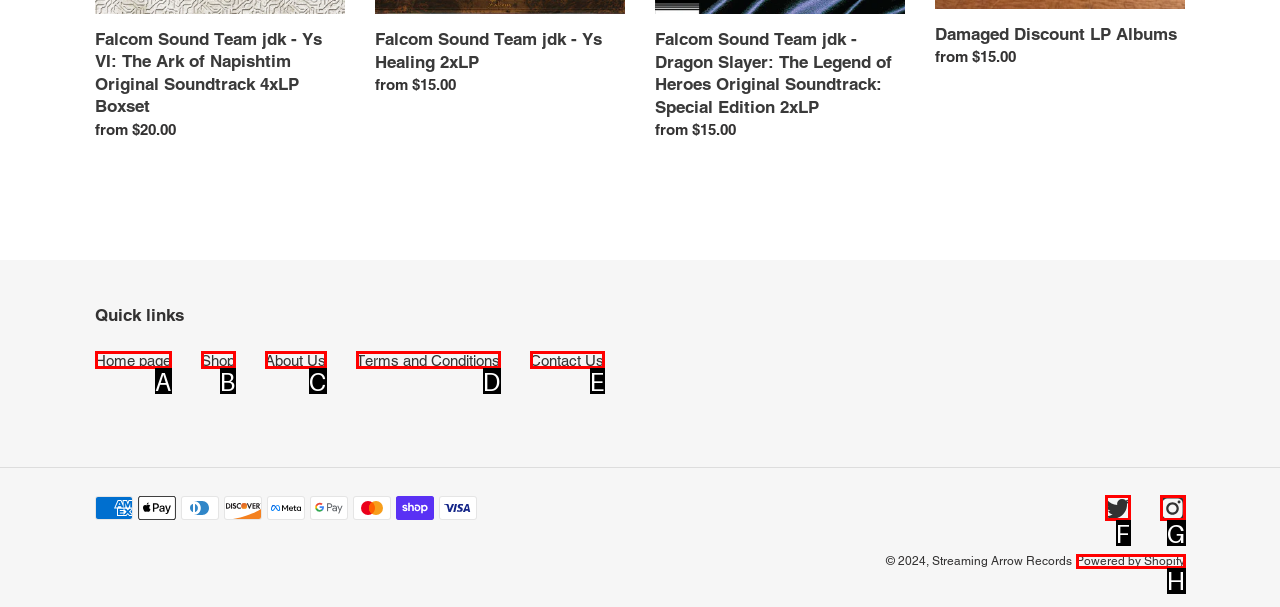From the given choices, determine which HTML element aligns with the description: Instagram Respond with the letter of the appropriate option.

G